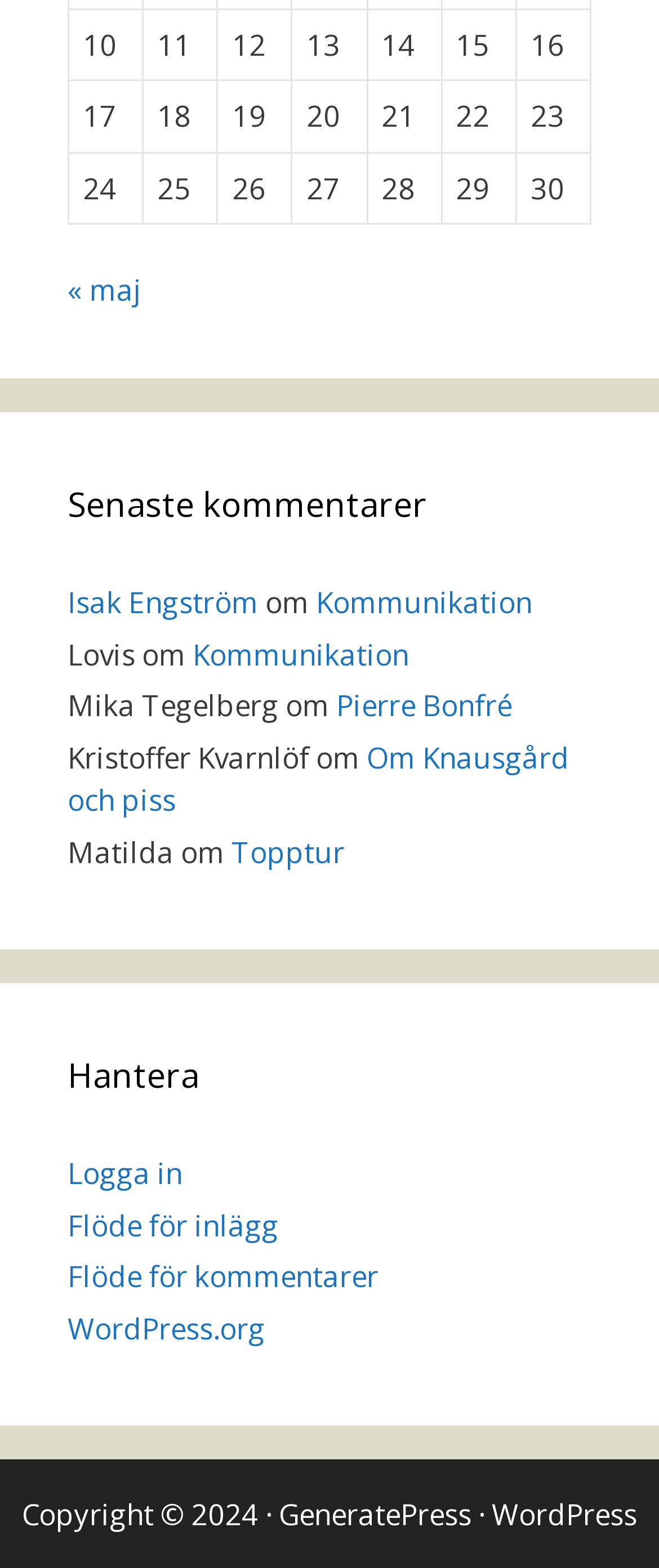Please identify the bounding box coordinates of the clickable element to fulfill the following instruction: "Log in". The coordinates should be four float numbers between 0 and 1, i.e., [left, top, right, bottom].

[0.103, 0.736, 0.277, 0.761]